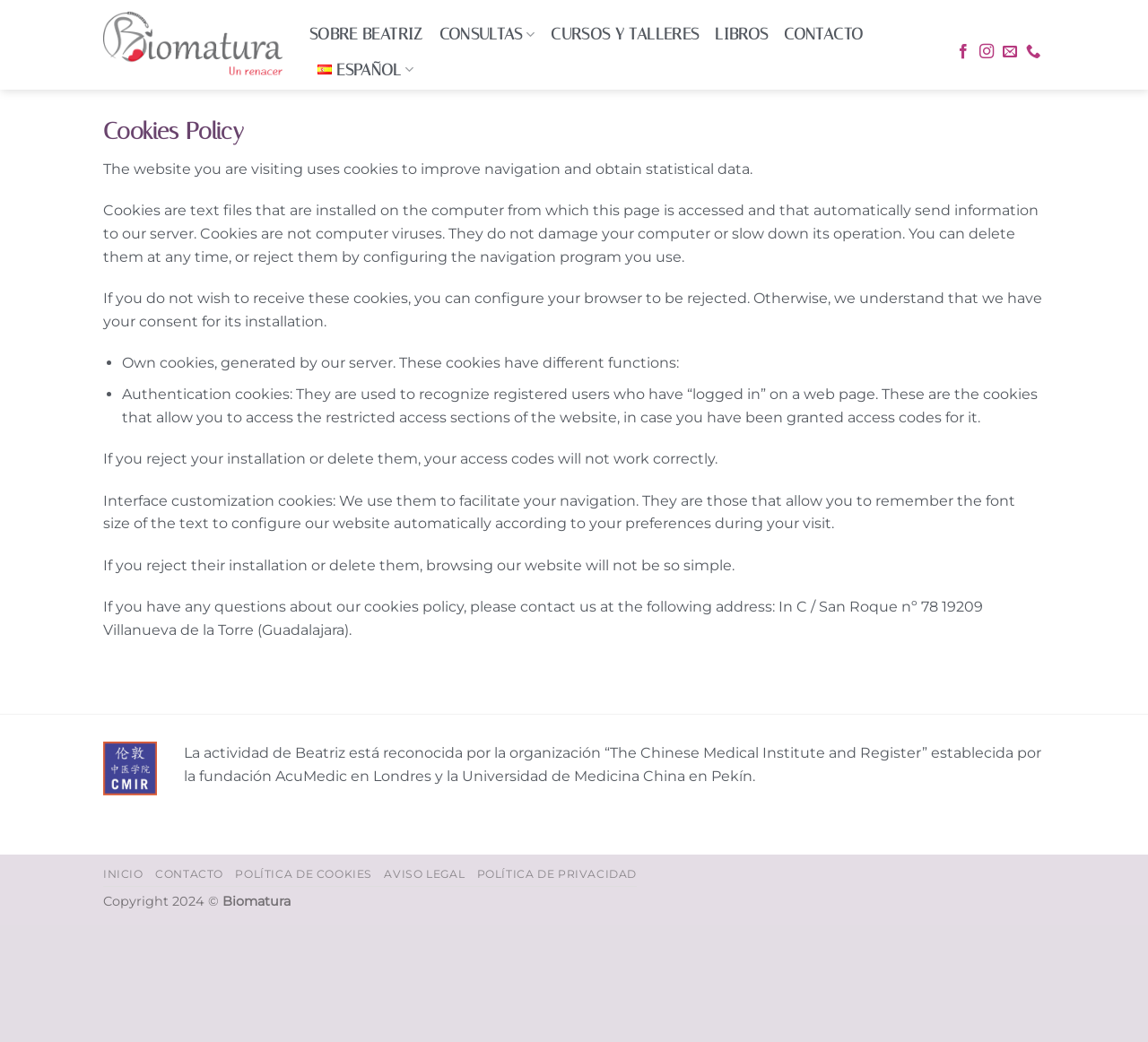Construct a comprehensive caption that outlines the webpage's structure and content.

The webpage is about the Cookies Policy of BioMatura. At the top left corner, there is a link to "Skip to content". Next to it, there is a link to "BioMatura" with an accompanying image of the same name. 

Below these links, there are several navigation links, including "SOBRE BEATRIZ", "CONSULTAS", "CURSOS Y TALLERES", "LIBROS", and "CONTACTO". These links are aligned horizontally and take up about half of the screen width. 

To the right of these navigation links, there are several social media links, represented by icons. 

The main content of the webpage starts below these navigation links. It begins with a heading "Cookies Policy" followed by a paragraph explaining what cookies are and how they are used on the website. 

Below this paragraph, there are several sections of text explaining the different types of cookies used, including own cookies, authentication cookies, and interface customization cookies. Each section is marked with a bullet point. 

At the bottom of the page, there is a section with links to "INICIO", "CONTACTO", "POLÍTICA DE COOKIES", "AVISO LEGAL", and "POLÍTICA DE PRIVACIDAD". 

Finally, there is a copyright notice at the very bottom of the page, stating "Copyright 2024 © Biomatura".